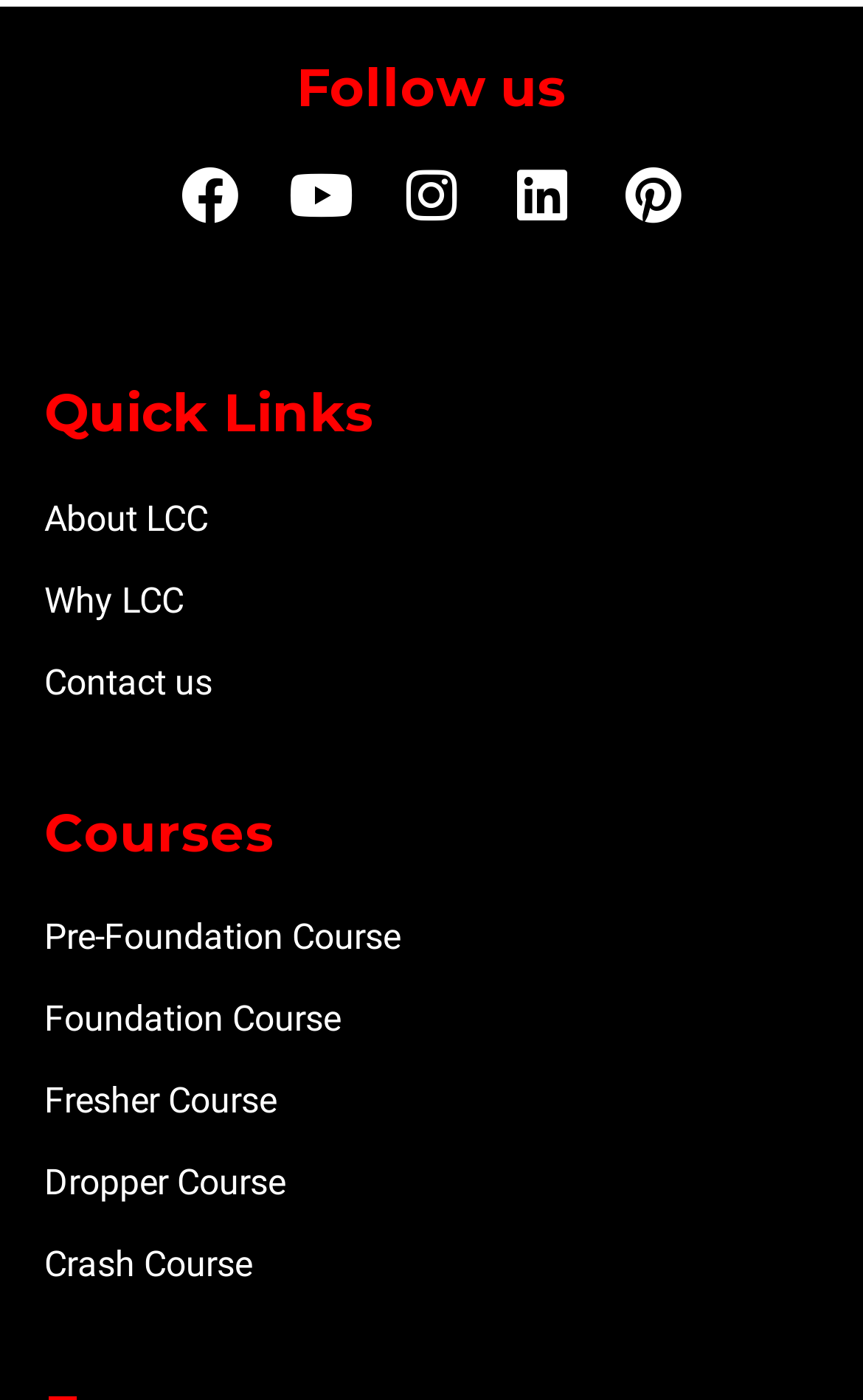Identify the bounding box coordinates for the region to click in order to carry out this instruction: "Check out our Youtube channel". Provide the coordinates using four float numbers between 0 and 1, formatted as [left, top, right, bottom].

[0.338, 0.119, 0.405, 0.16]